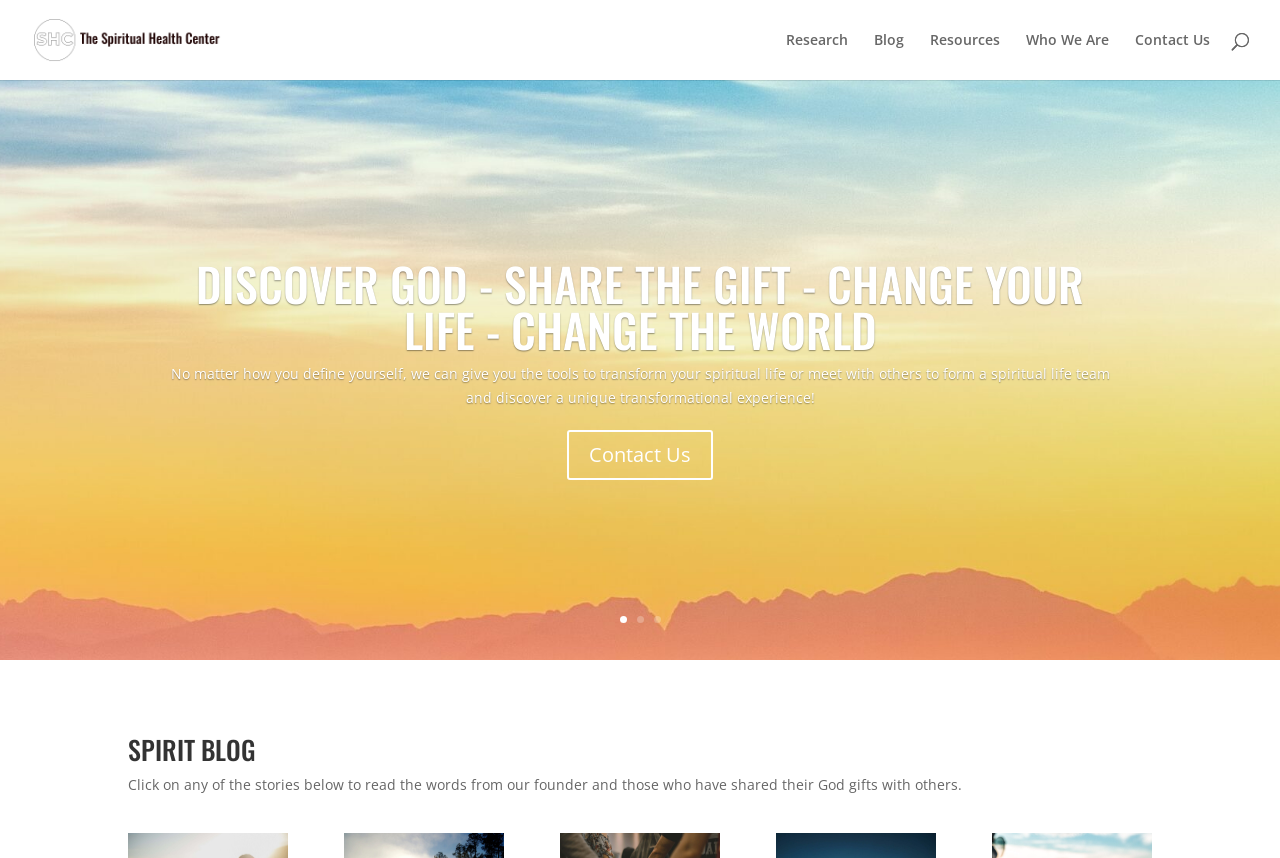Determine the bounding box for the UI element described here: "Stockmeyer wind energy".

None